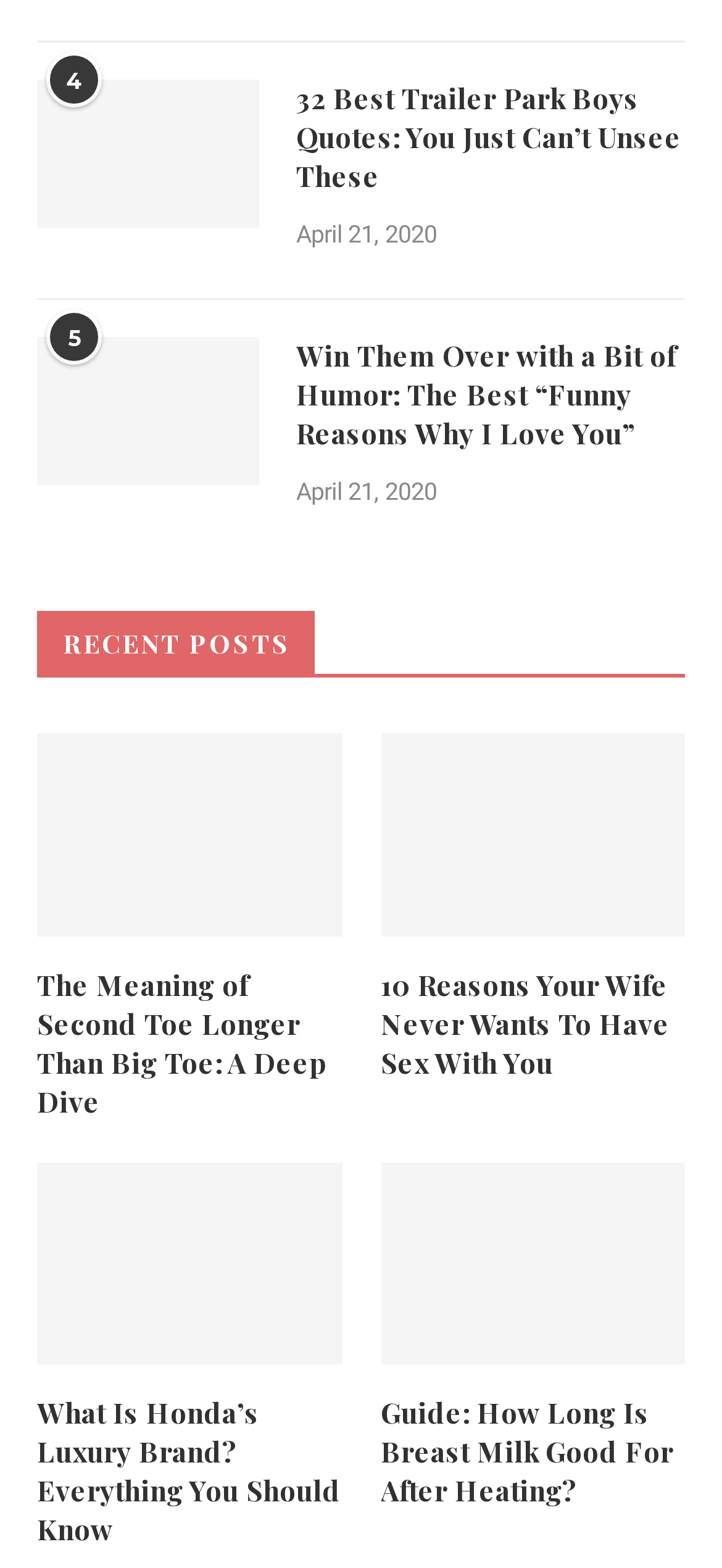Locate the bounding box coordinates of the clickable region to complete the following instruction: "Check the recent post about the meaning of second toe longer than big toe."

[0.051, 0.616, 0.473, 0.715]